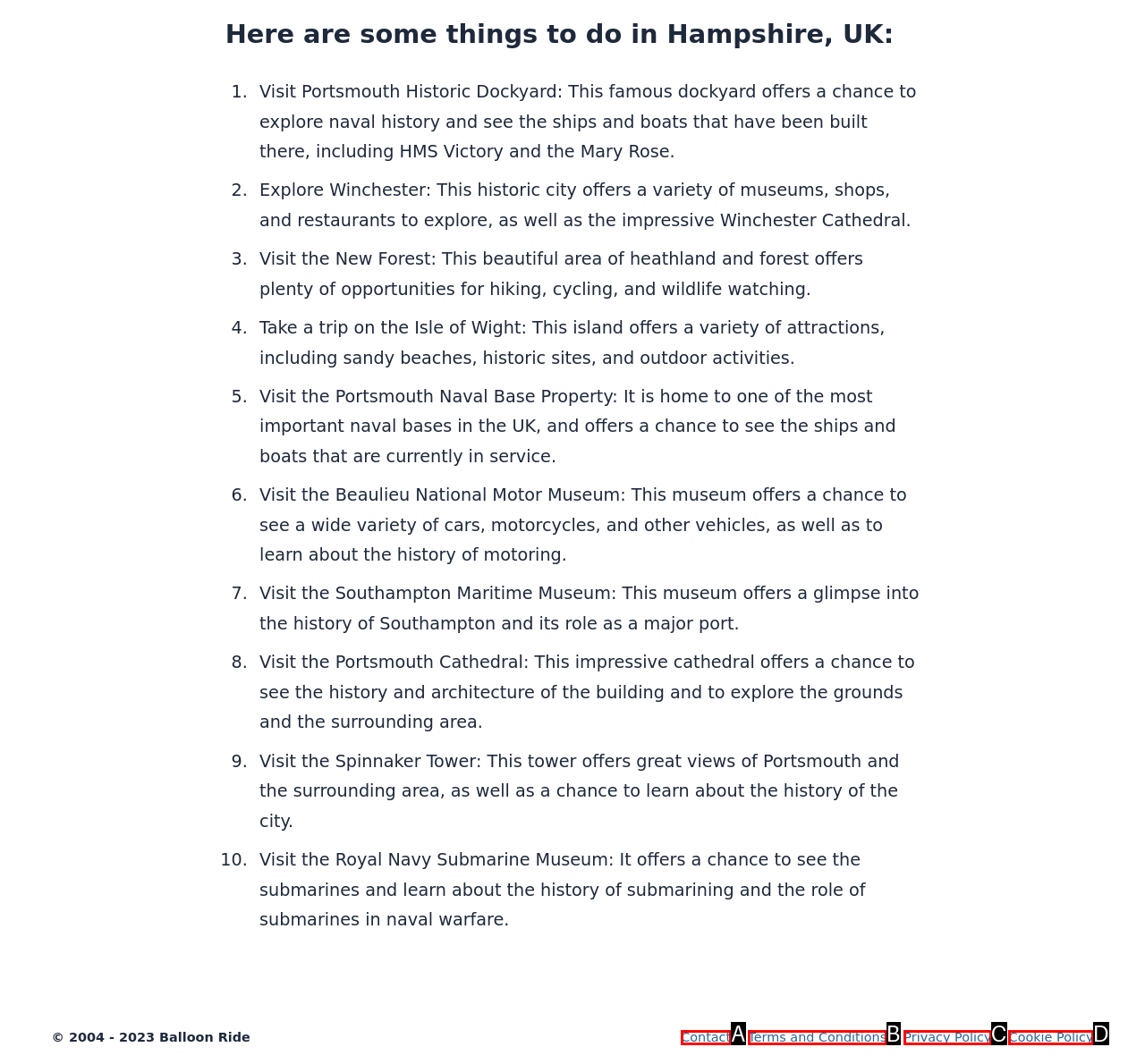Determine which HTML element corresponds to the description: Contact. Provide the letter of the correct option.

A